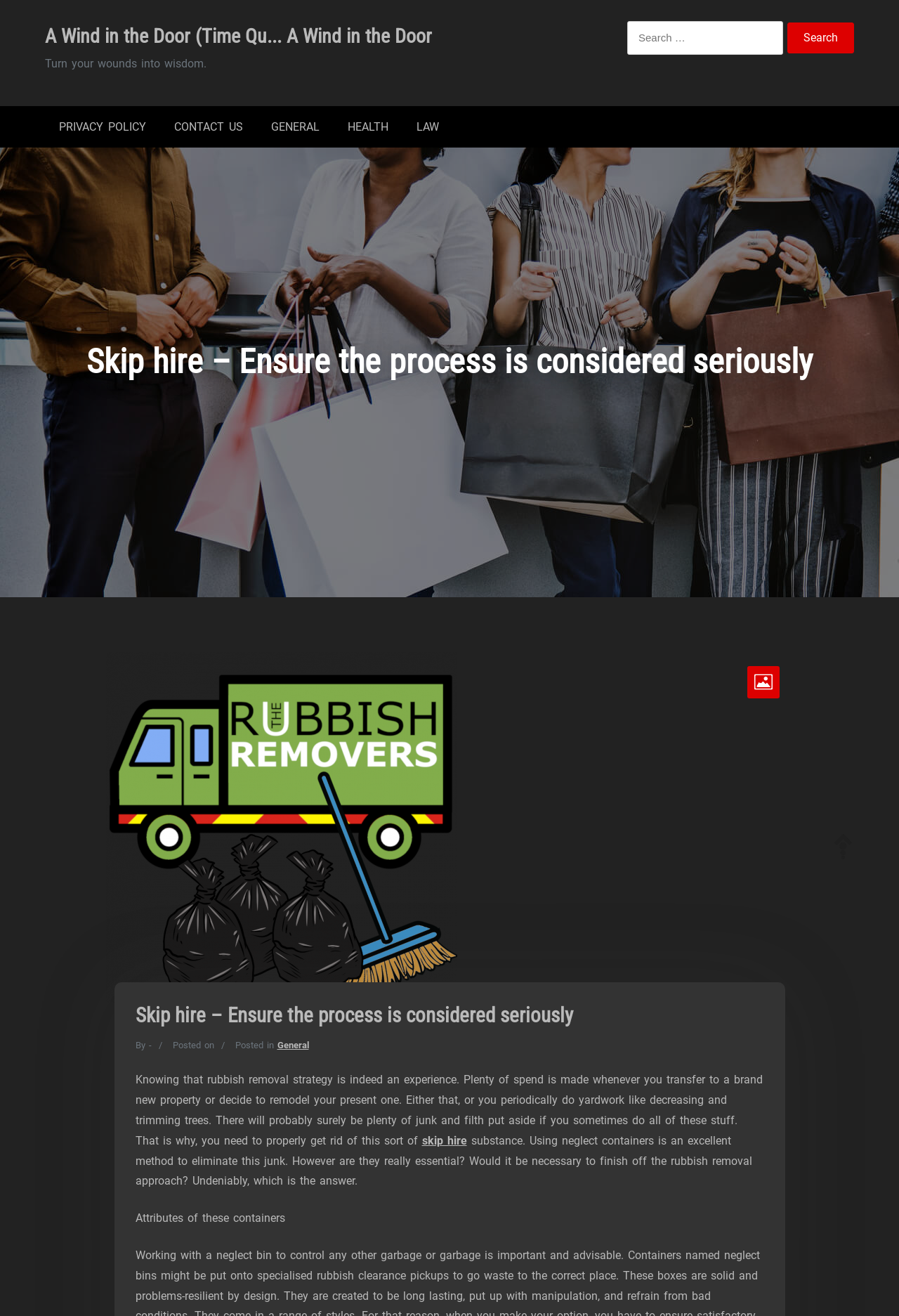Find the bounding box of the UI element described as: "parent_node: Skip to content". The bounding box coordinates should be given as four float values between 0 and 1, i.e., [left, top, right, bottom].

[0.914, 0.615, 0.984, 0.673]